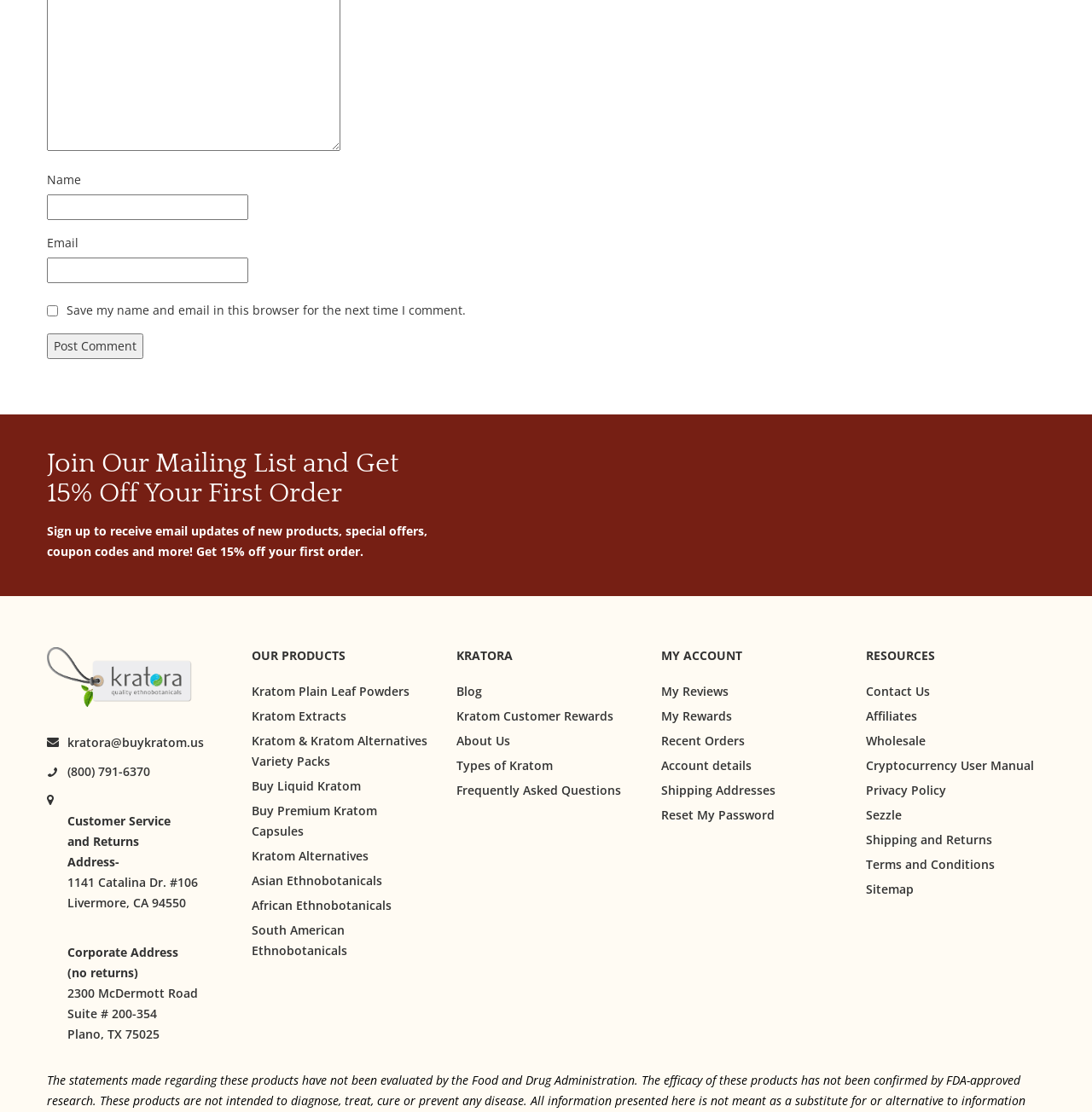Please find the bounding box coordinates of the element that you should click to achieve the following instruction: "Enter name". The coordinates should be presented as four float numbers between 0 and 1: [left, top, right, bottom].

[0.043, 0.175, 0.227, 0.198]